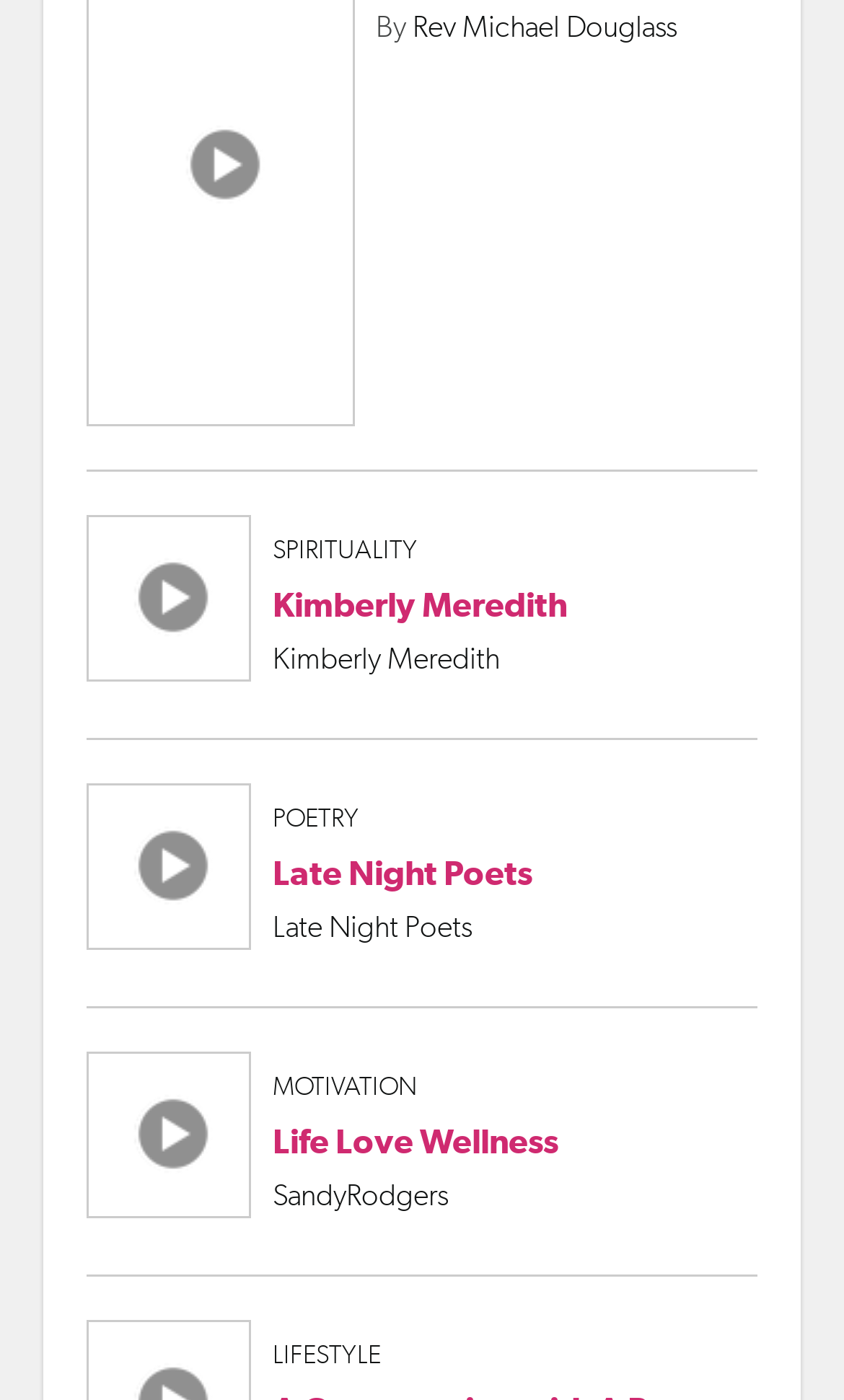Given the element description Kimberly Meredith, specify the bounding box coordinates of the corresponding UI element in the format (top-left x, top-left y, bottom-right x, bottom-right y). All values must be between 0 and 1.

[0.323, 0.417, 0.672, 0.446]